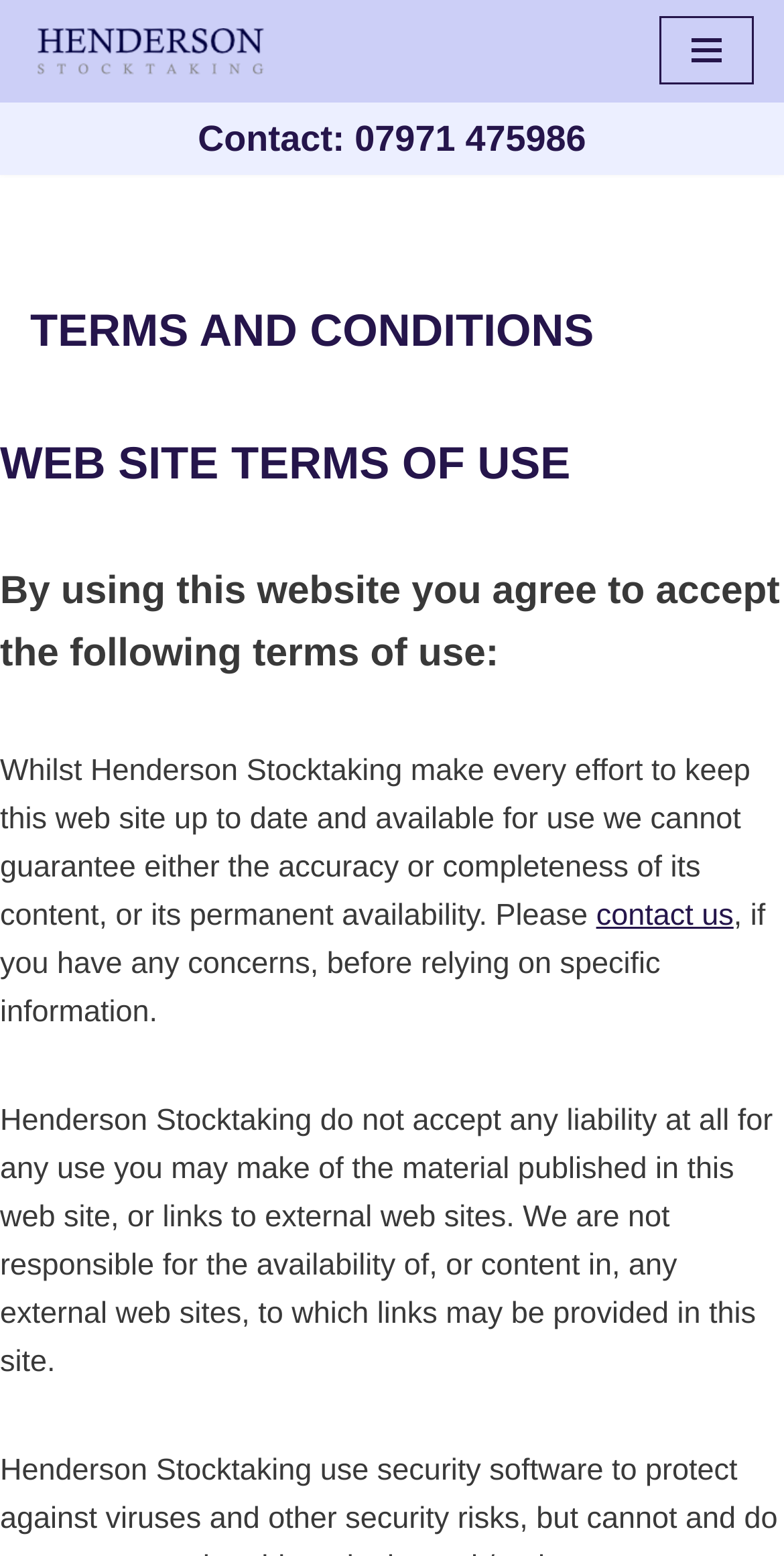Carefully observe the image and respond to the question with a detailed answer:
What is the purpose of the website?

I inferred the purpose of the website by reading the link text 'Henderson Stocktaking Providing a wide range of stocktaking services to retailers throughout the UK'.